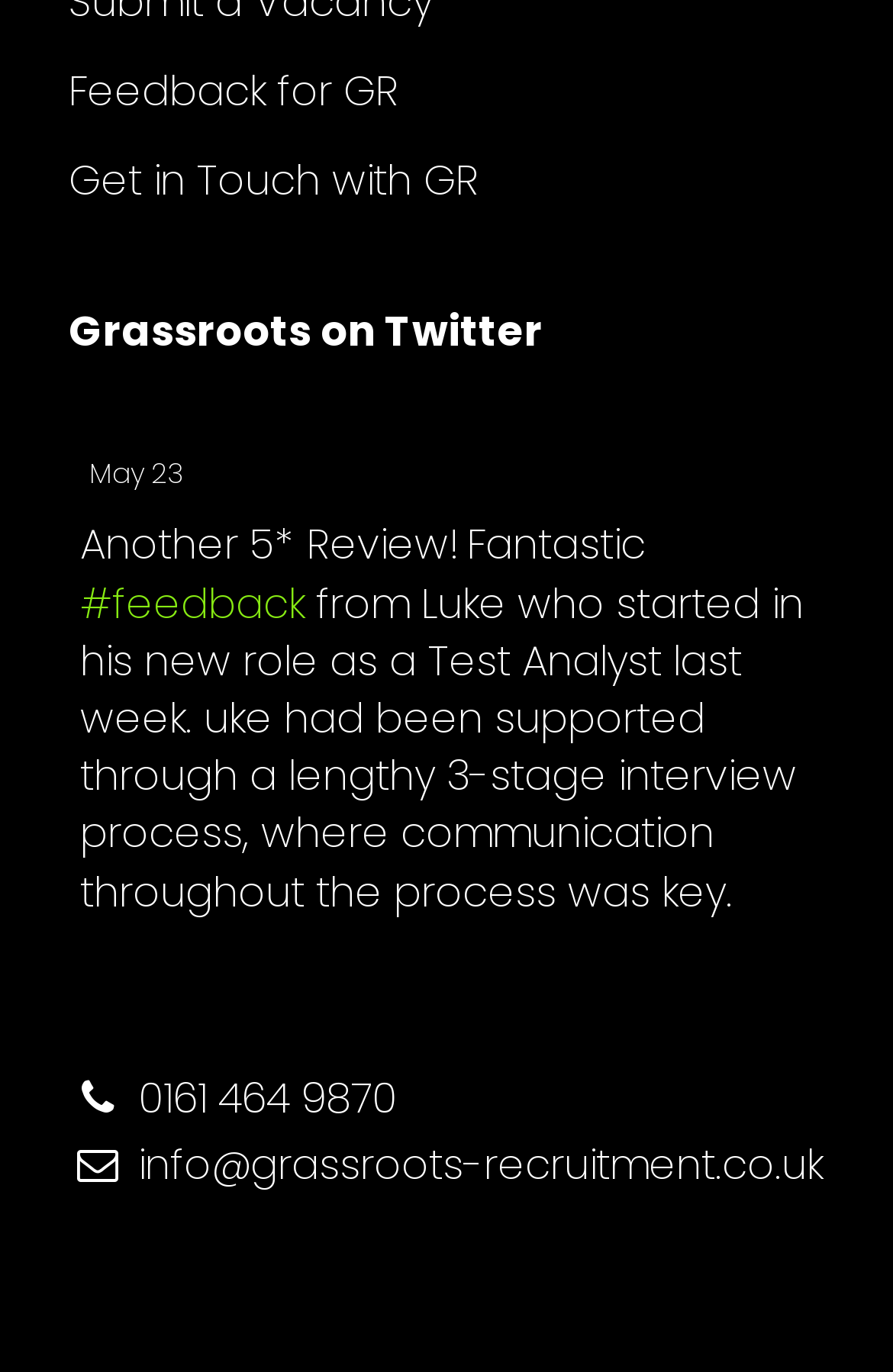Pinpoint the bounding box coordinates of the element you need to click to execute the following instruction: "Call the phone number '0161 464 9870'". The bounding box should be represented by four float numbers between 0 and 1, in the format [left, top, right, bottom].

[0.142, 0.779, 0.444, 0.821]